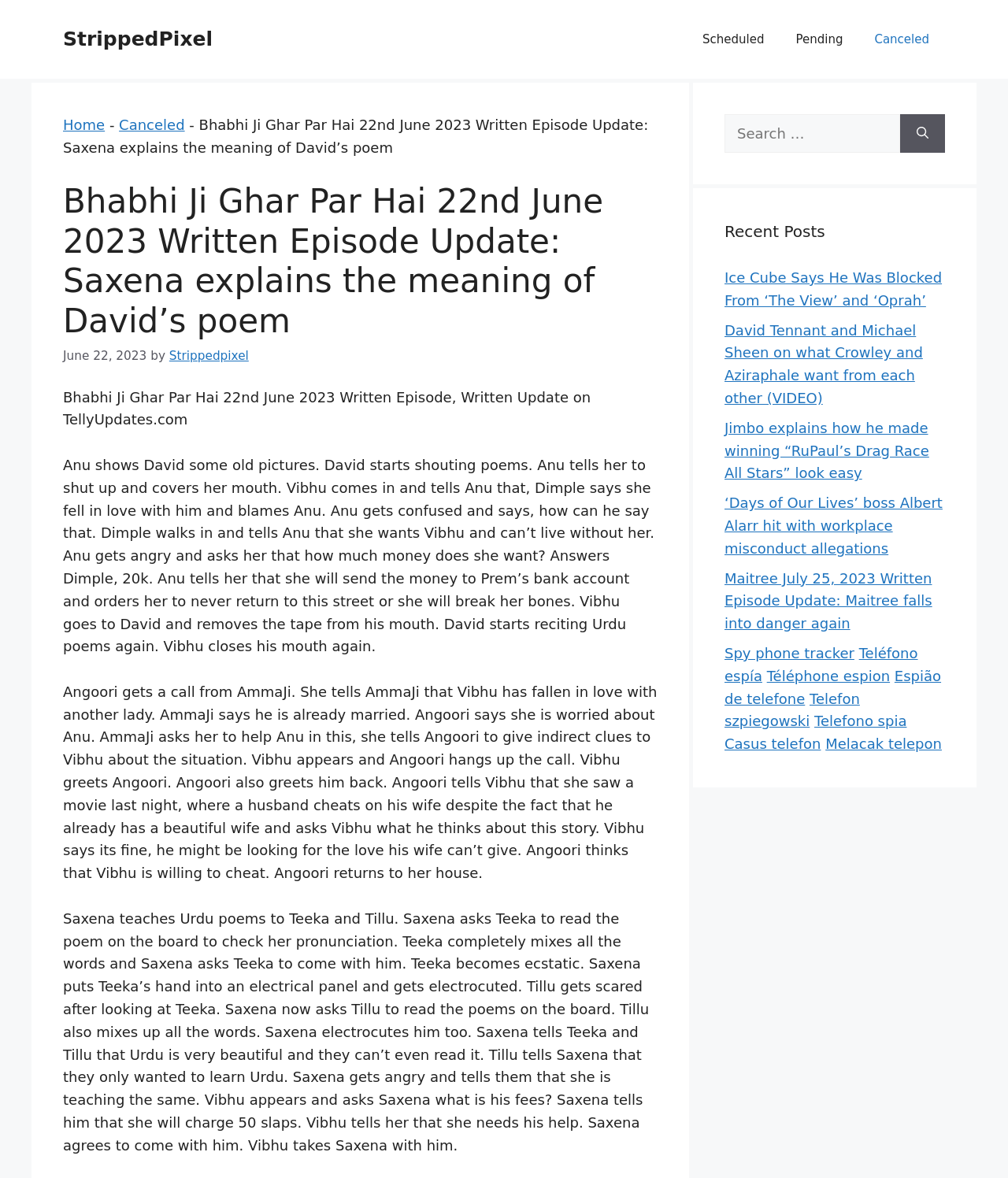Pinpoint the bounding box coordinates of the clickable area needed to execute the instruction: "Go to 'Home'". The coordinates should be specified as four float numbers between 0 and 1, i.e., [left, top, right, bottom].

[0.062, 0.099, 0.104, 0.113]